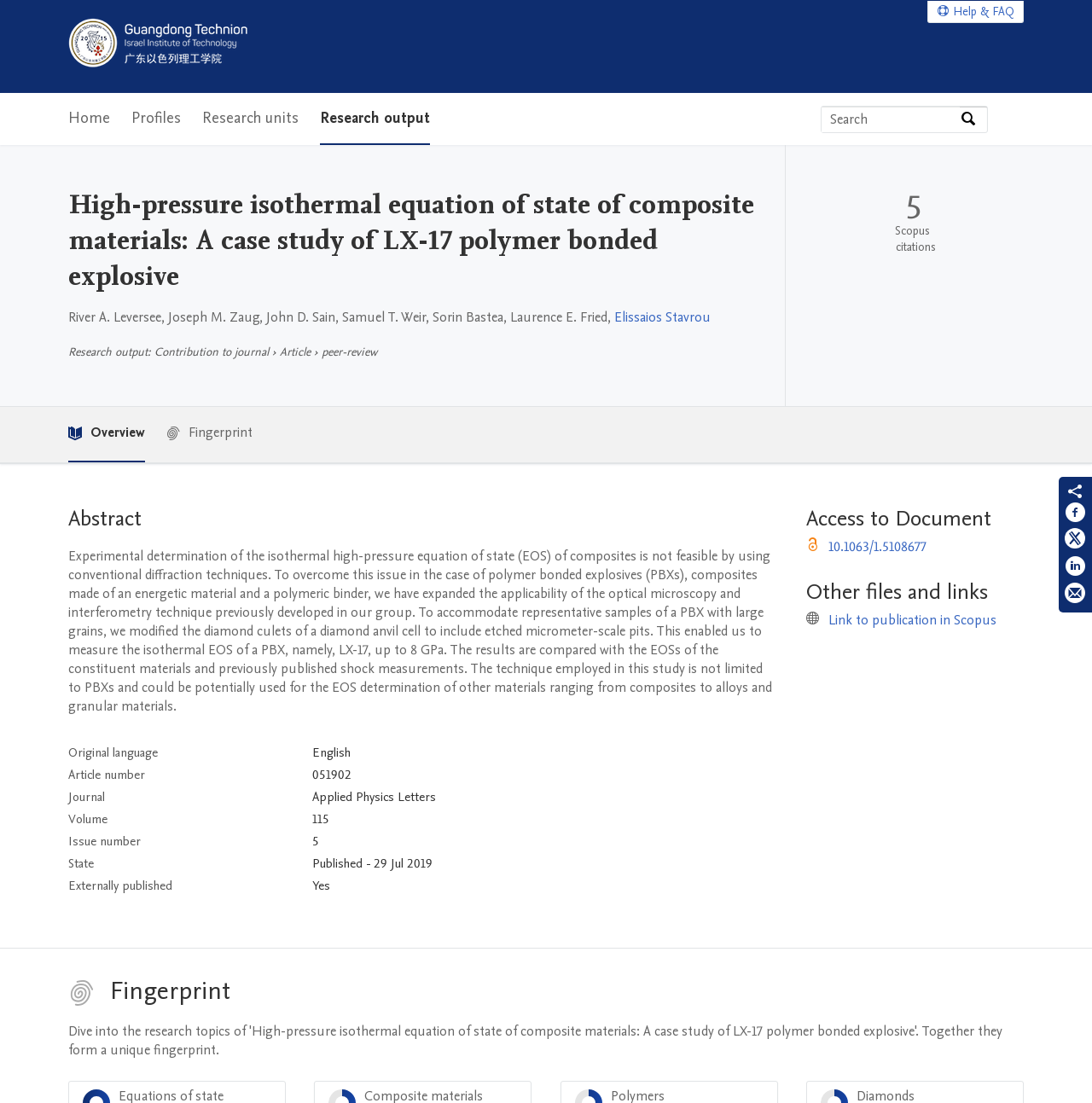Can you give a detailed response to the following question using the information from the image? What is the journal name of the publication?

I found the answer by looking at the table that lists the publication details and finding the journal name, which is 'Applied Physics Letters'.